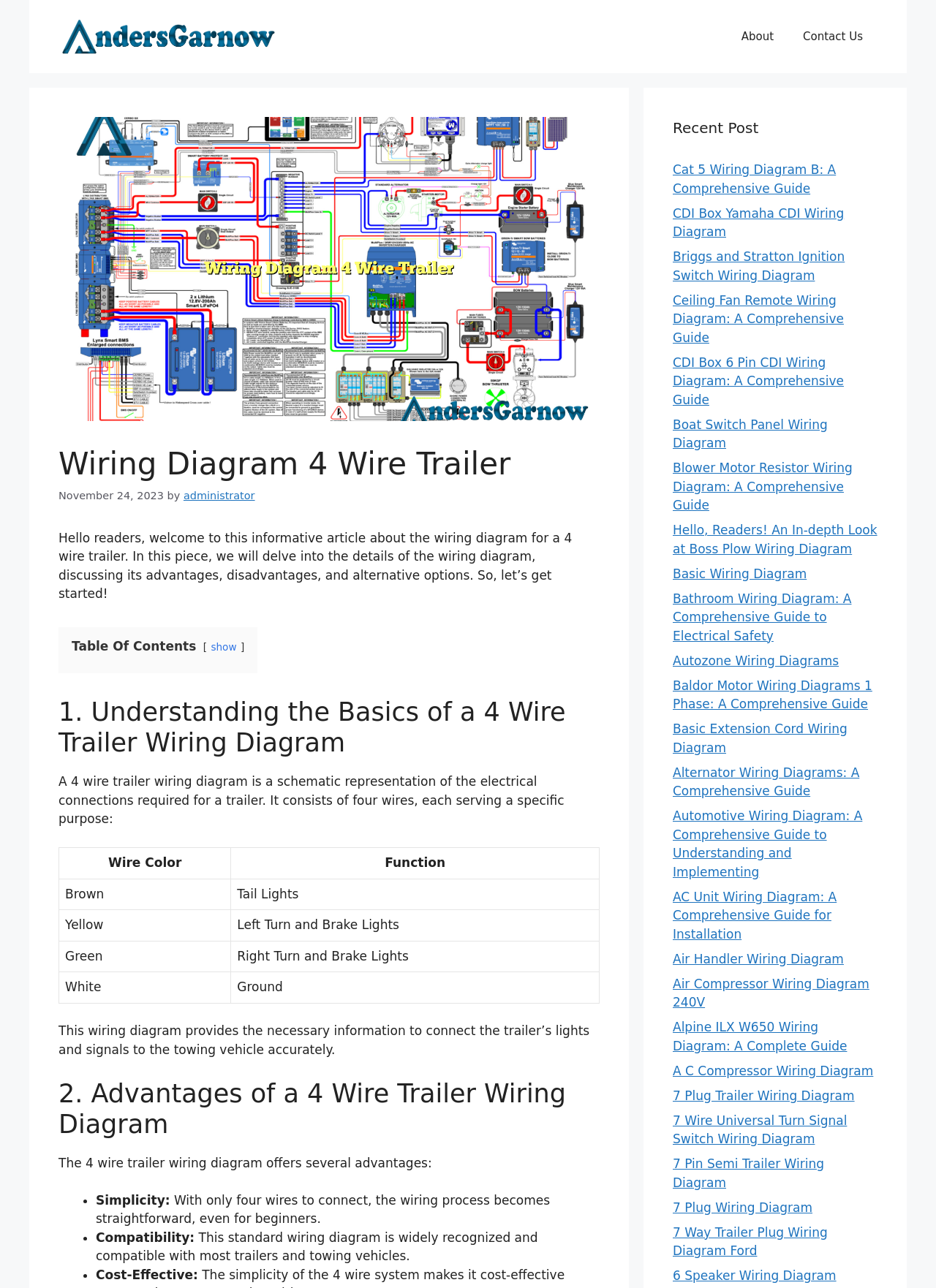Can you find the bounding box coordinates for the element to click on to achieve the instruction: "View the 'Recent Post' section"?

[0.719, 0.091, 0.938, 0.108]